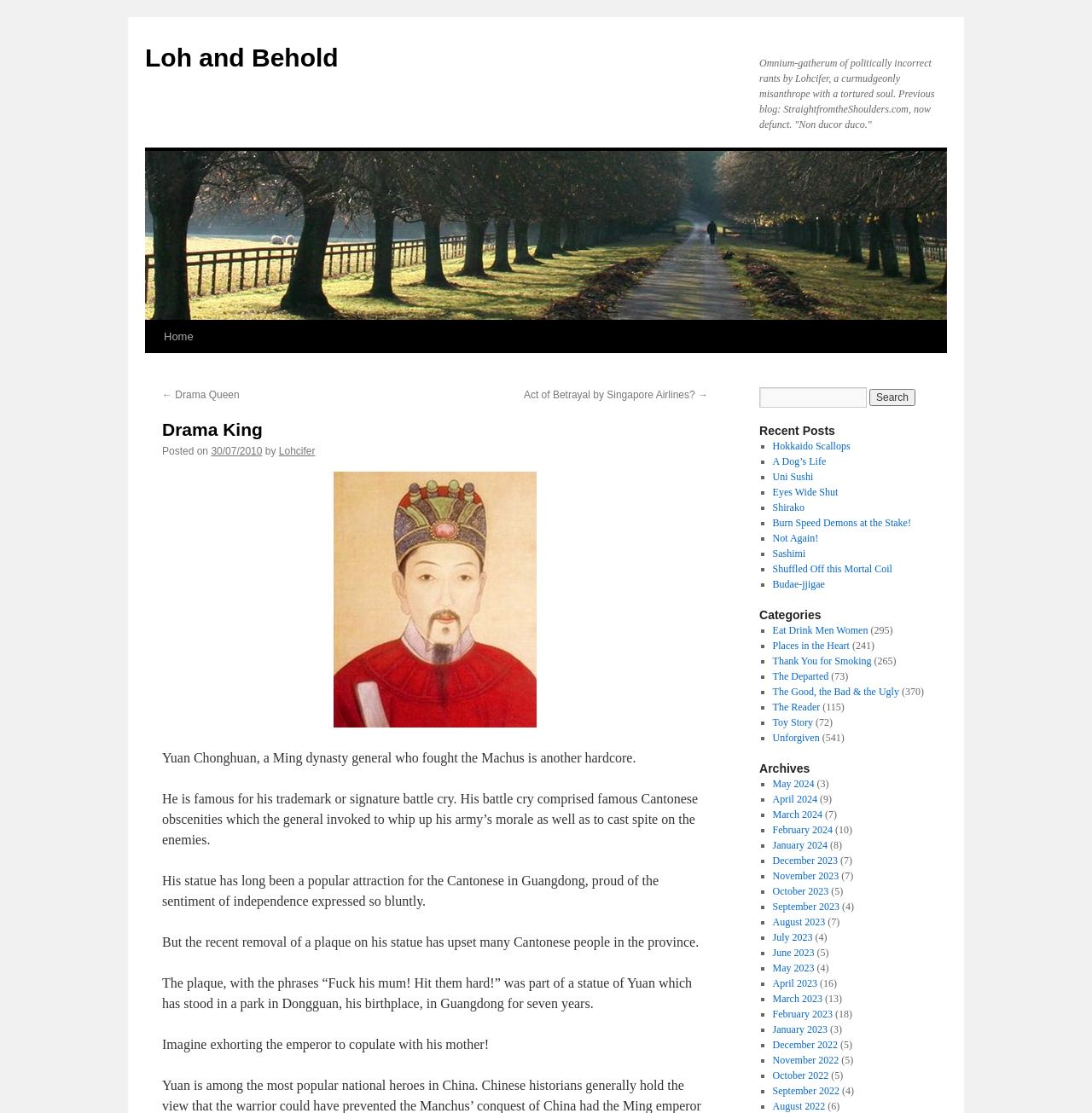What is the name of the blog?
Based on the visual details in the image, please answer the question thoroughly.

The name of the blog can be found in the top-left corner of the webpage, where it is written as 'Drama King | Loh and Behold'.